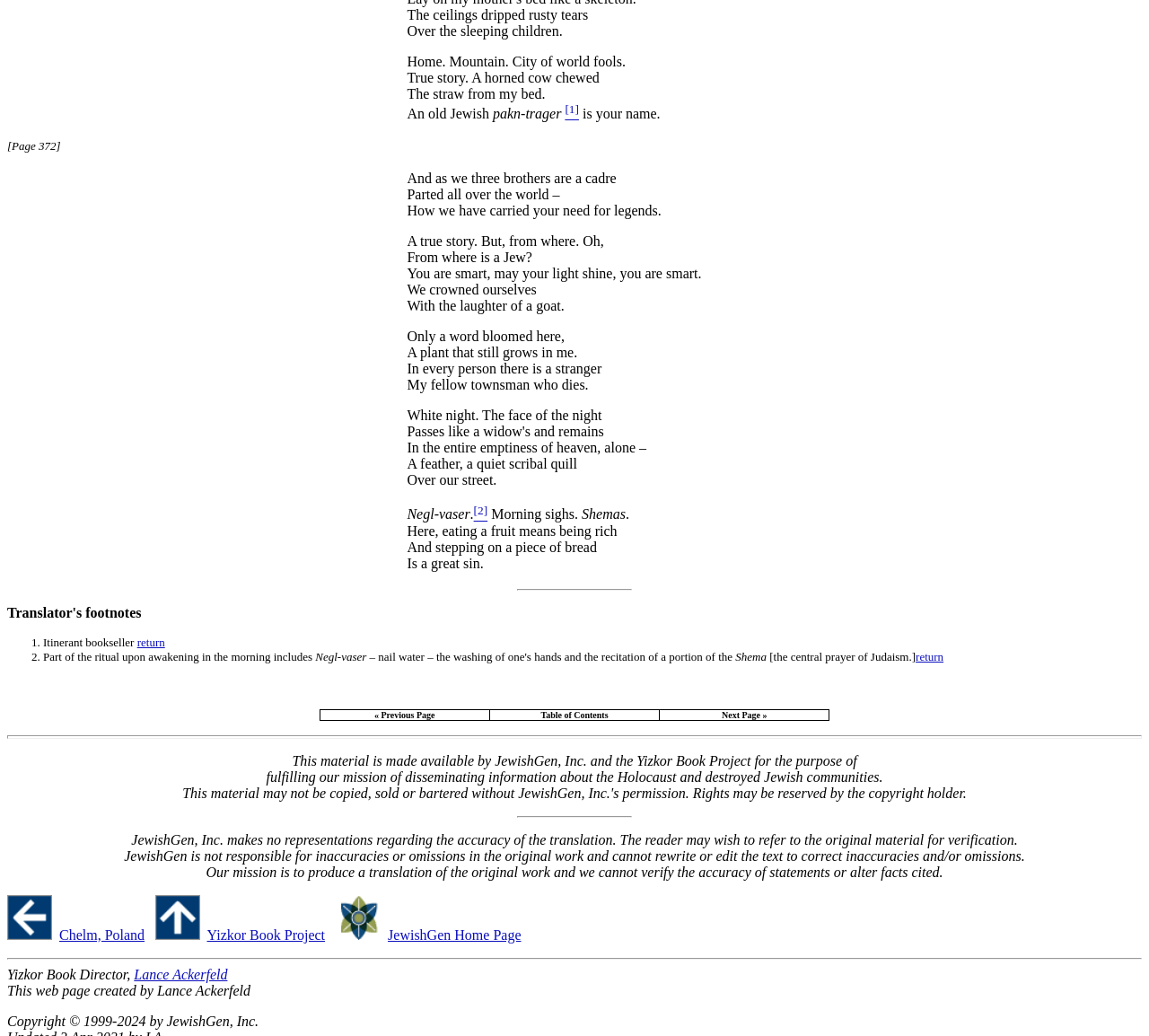Using a single word or phrase, answer the following question: 
What is the role of Lance Ackerfeld in the Yizkor Book Project?

Yizkor Book Director